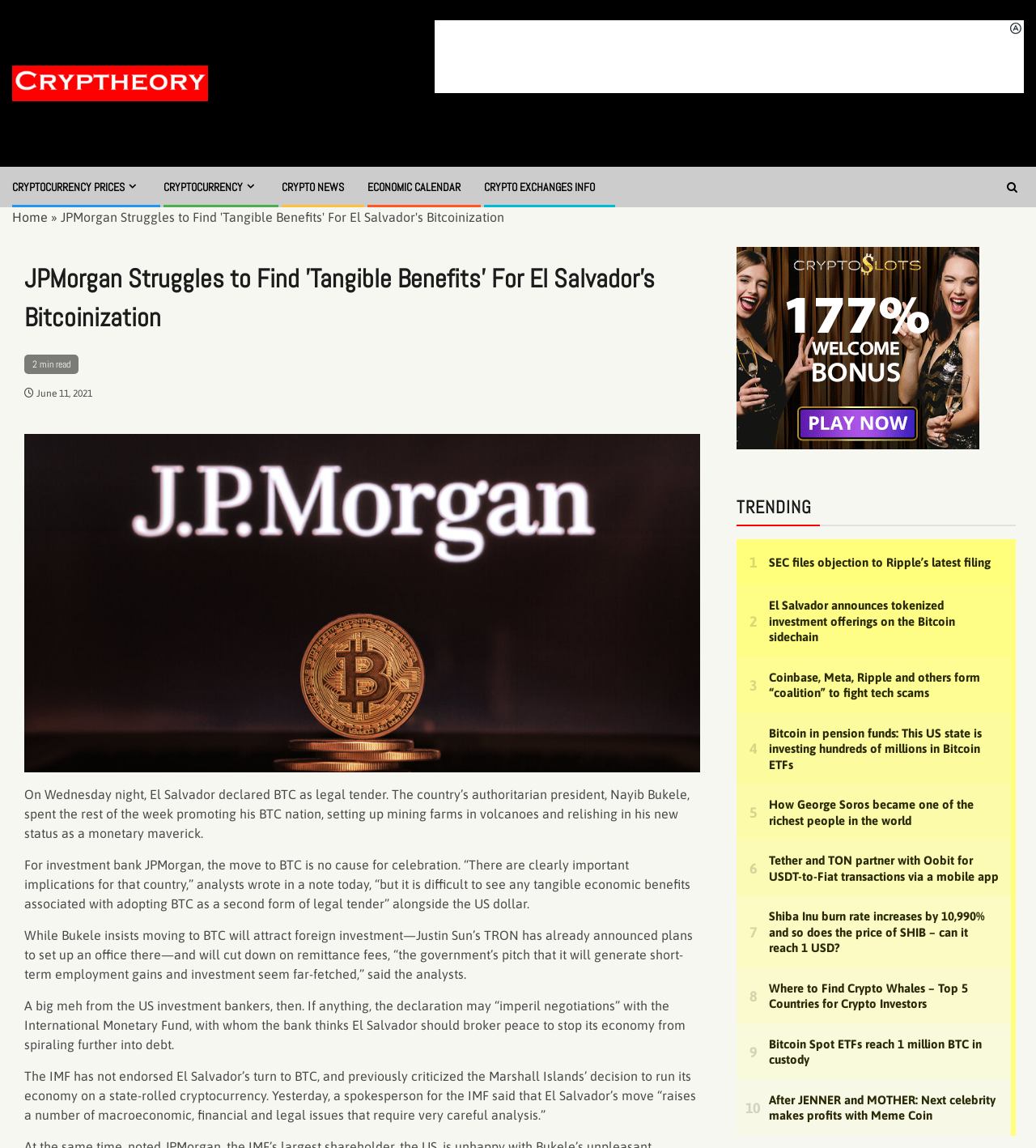Determine the bounding box coordinates (top-left x, top-left y, bottom-right x, bottom-right y) of the UI element described in the following text: Economic Calendar

[0.355, 0.157, 0.445, 0.169]